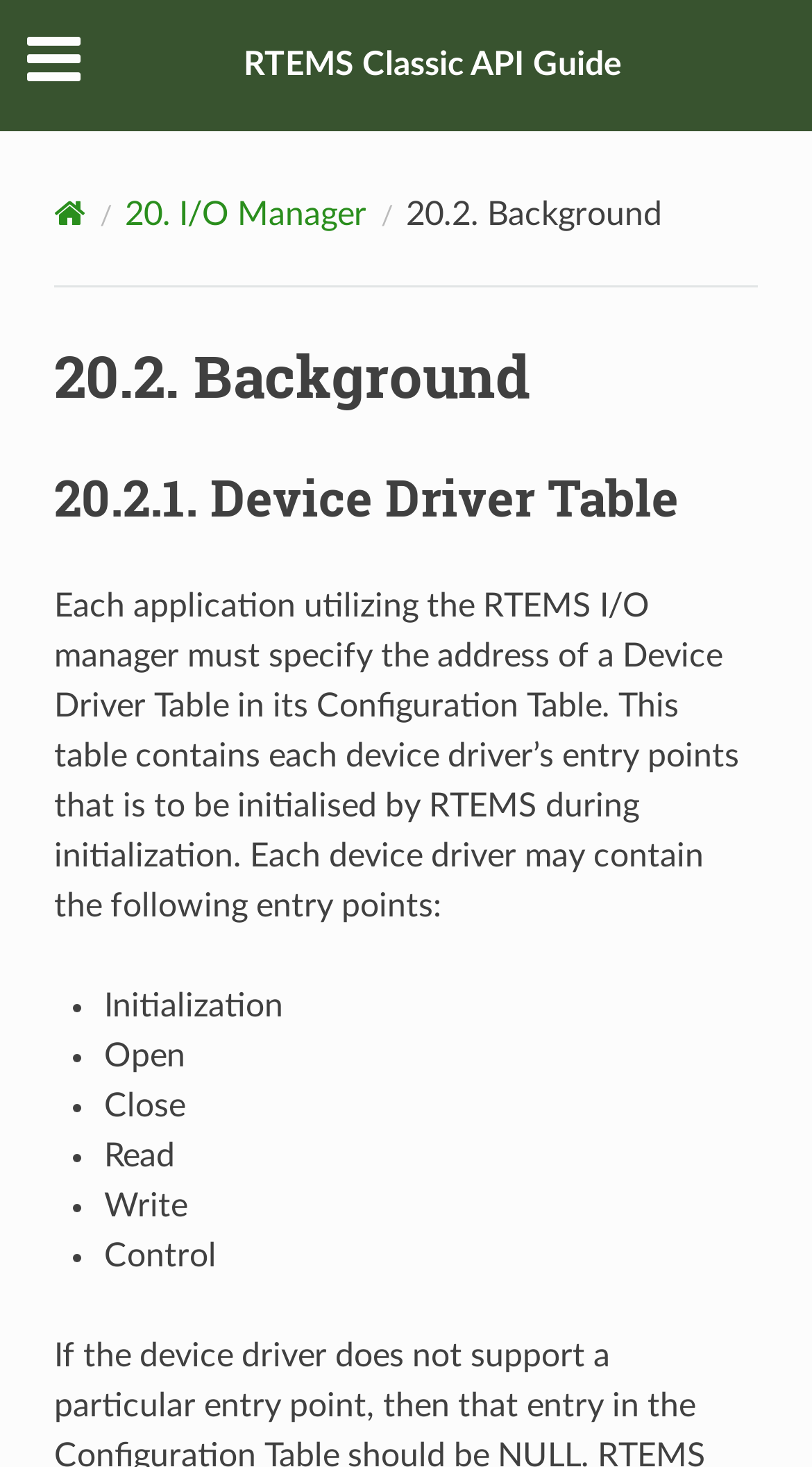What is the relationship between the RTEMS I/O manager and the Device Driver Table?
Refer to the image and provide a one-word or short phrase answer.

The I/O manager uses the table